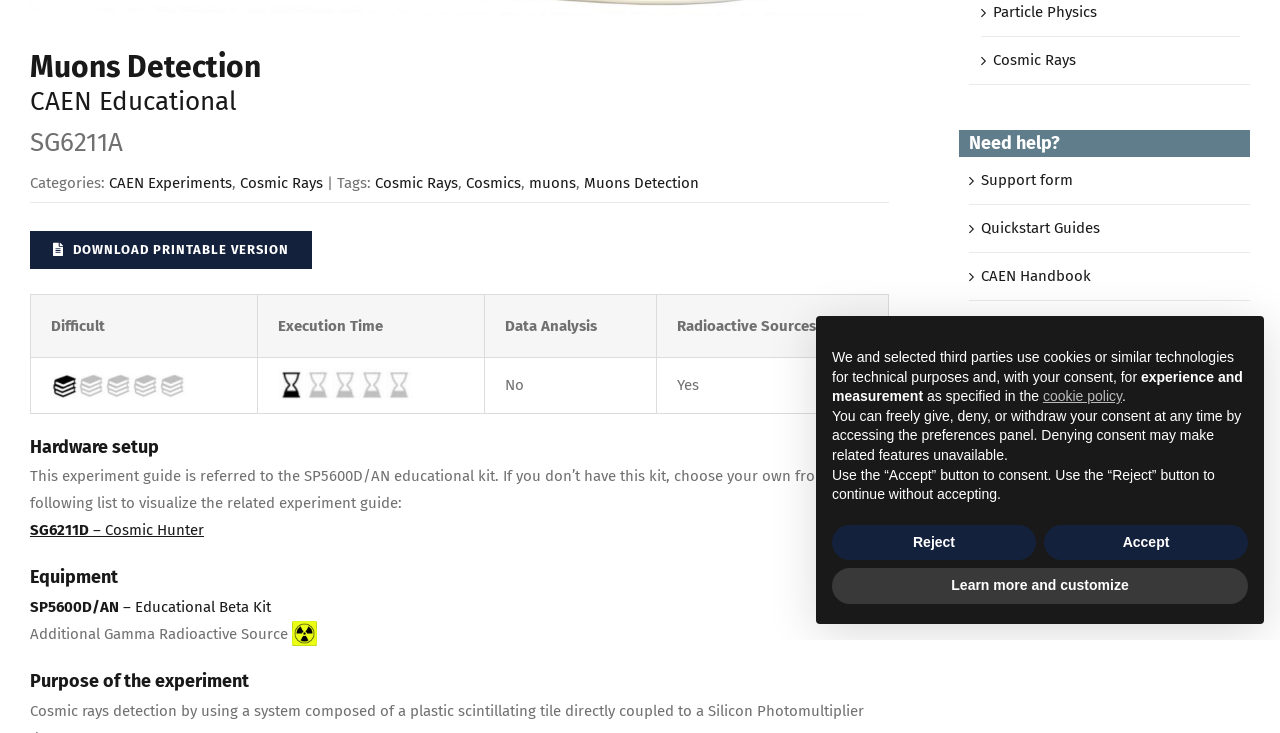Given the element description SG6211D – Cosmic Hunter, identify the bounding box coordinates for the UI element on the webpage screenshot. The format should be (top-left x, top-left y, bottom-right x, bottom-right y), with values between 0 and 1.

[0.023, 0.711, 0.159, 0.736]